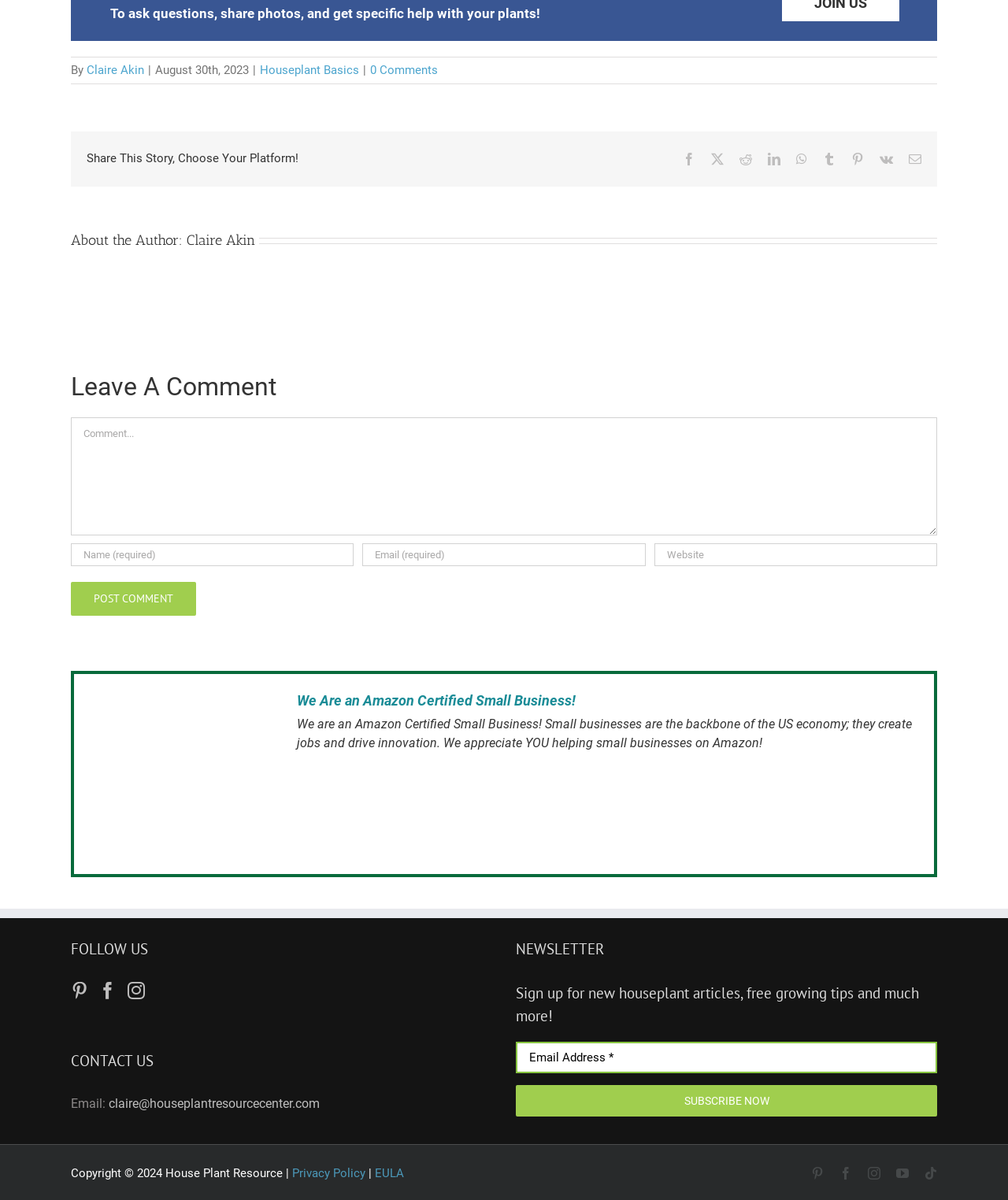Can you pinpoint the bounding box coordinates for the clickable element required for this instruction: "View Claire Akin's profile"? The coordinates should be four float numbers between 0 and 1, i.e., [left, top, right, bottom].

[0.185, 0.193, 0.253, 0.207]